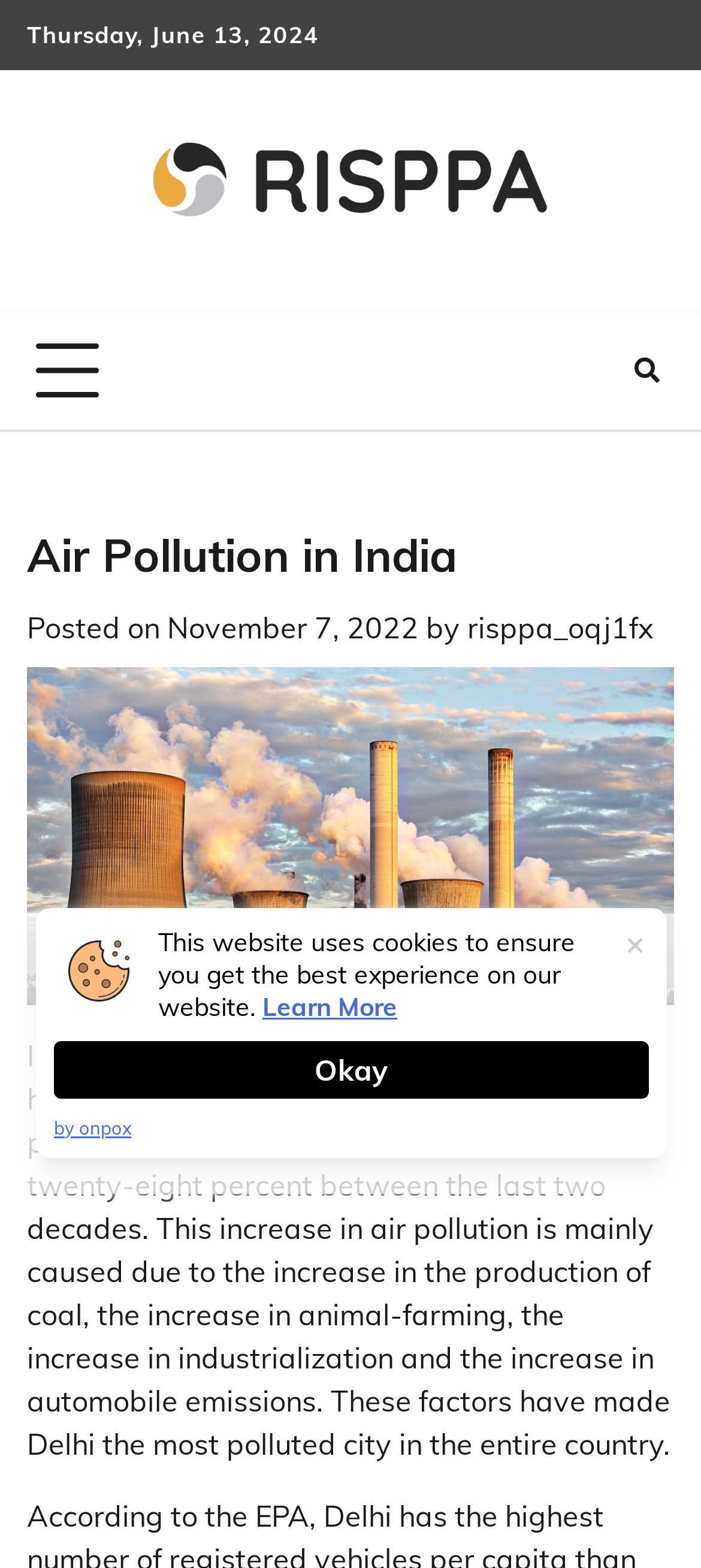Please locate the bounding box coordinates of the region I need to click to follow this instruction: "Read the article posted on November 7, 2022".

[0.238, 0.389, 0.597, 0.412]